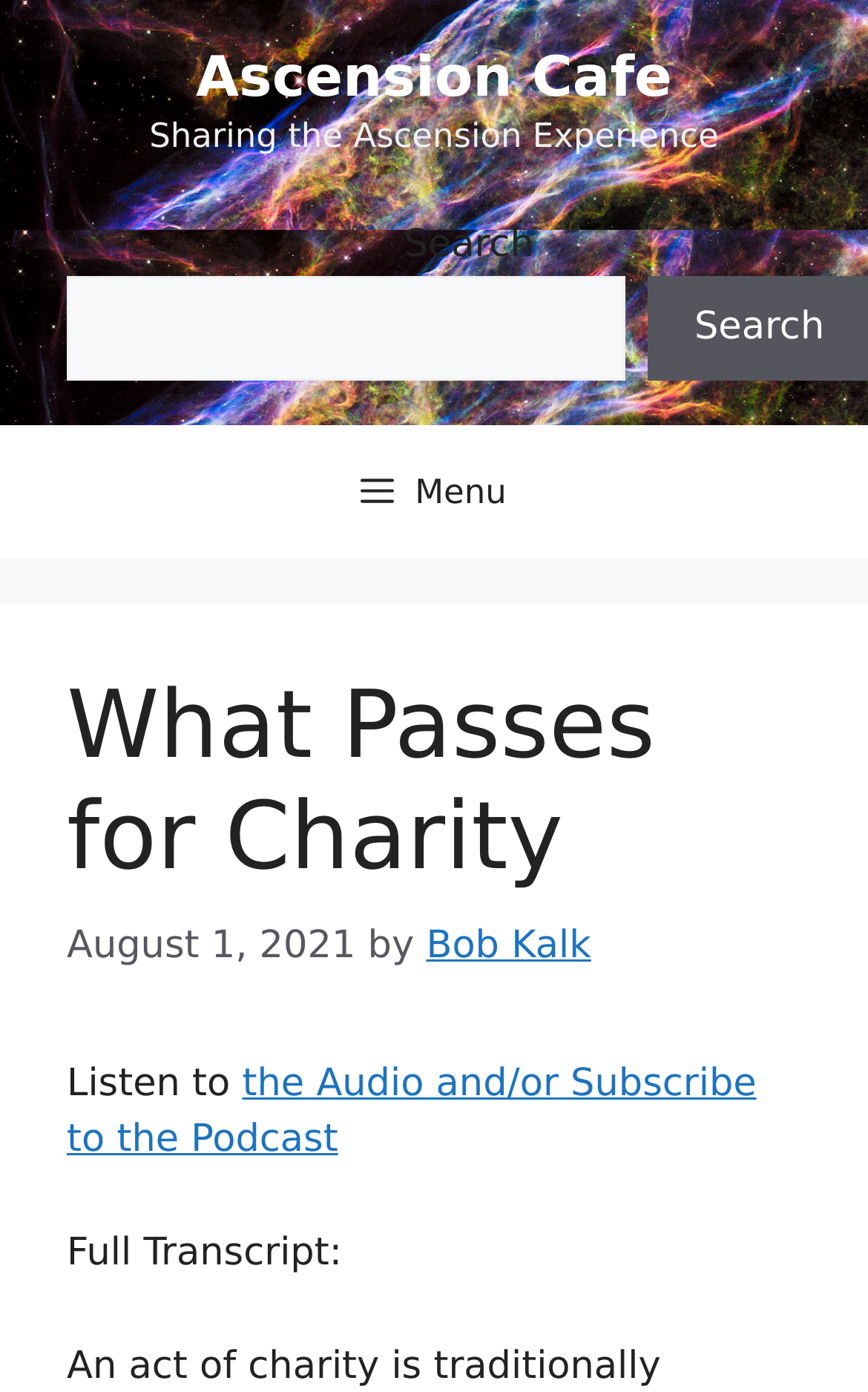What is the name of the website?
Please respond to the question with as much detail as possible.

I determined the name of the website by looking at the banner element at the top of the page, which contains the text 'Ascension Cafe'.